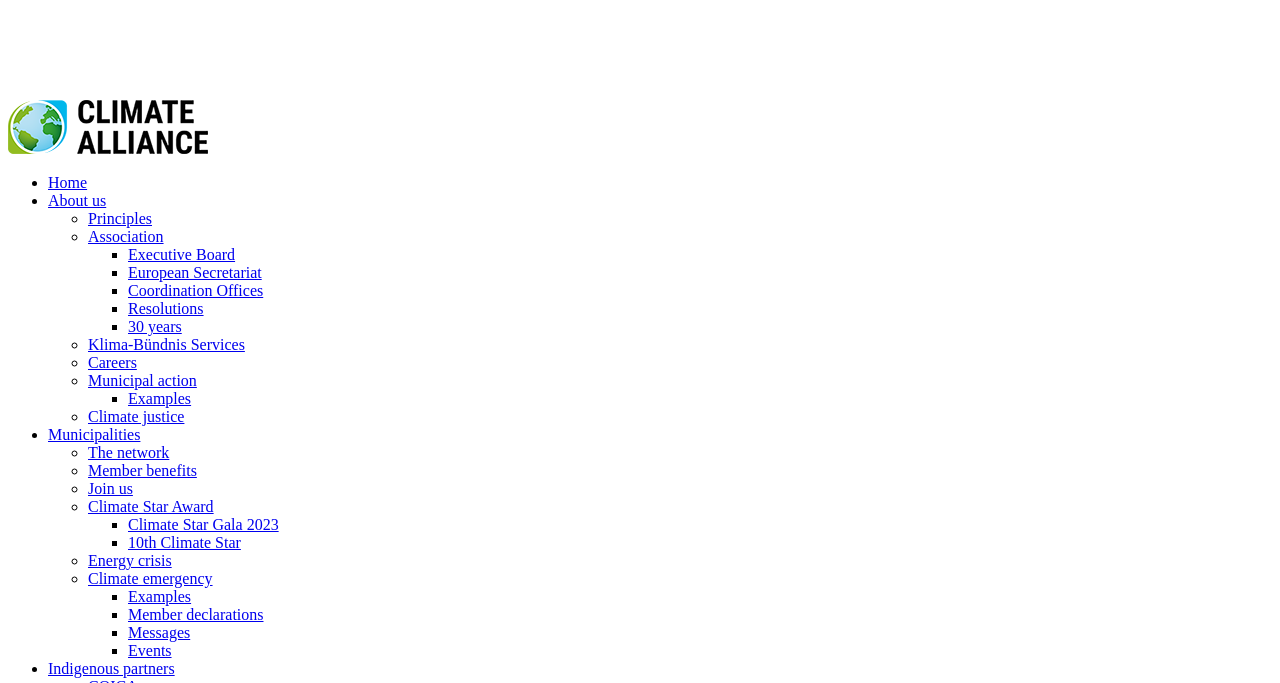Could you locate the bounding box coordinates for the section that should be clicked to accomplish this task: "Learn about Principles".

[0.069, 0.307, 0.119, 0.332]